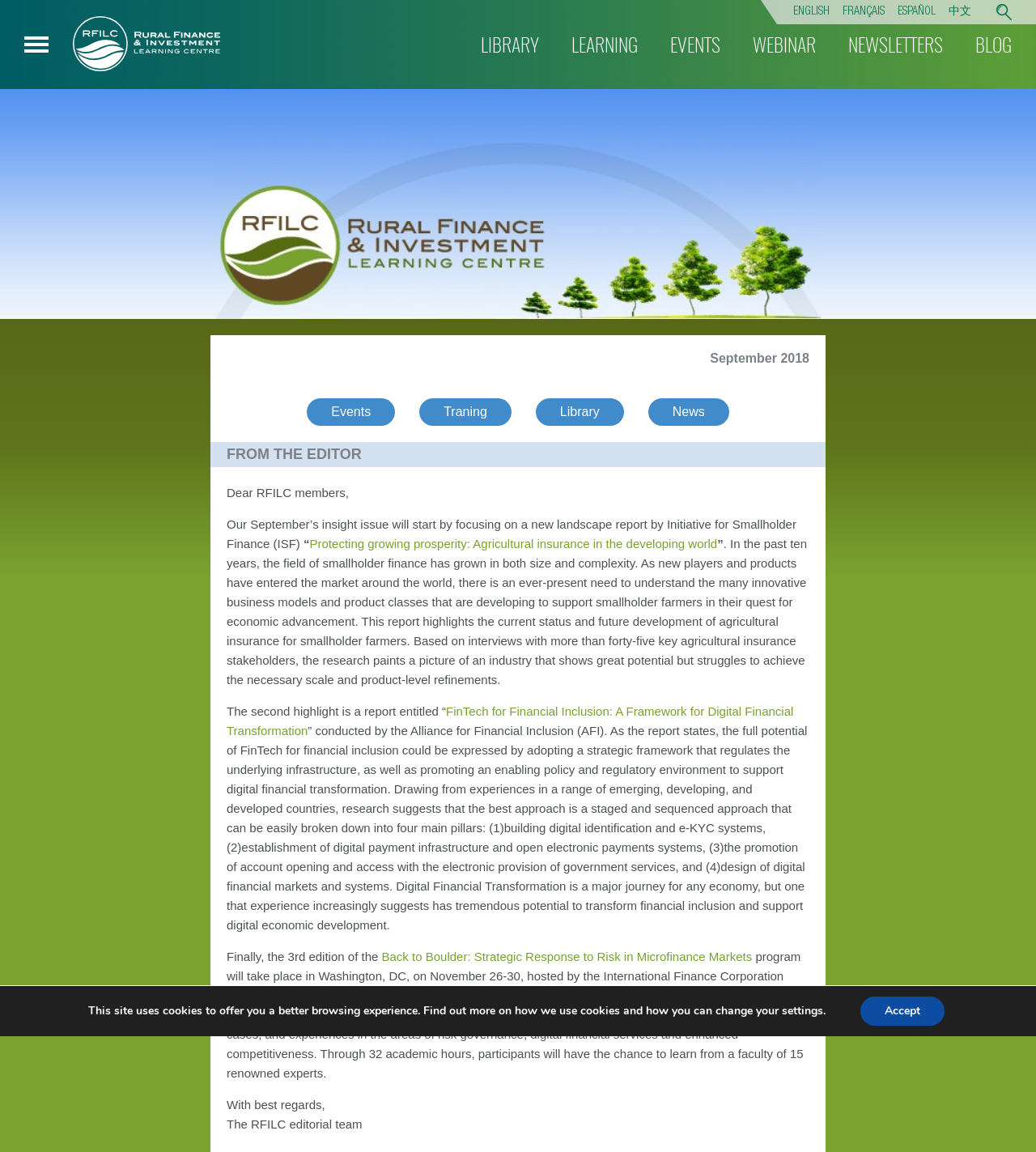Utilize the details in the image to thoroughly answer the following question: What languages are available on this website?

I determined this by looking at the top navigation bar, where I saw links for 'ENGLISH', 'FRANÇAIS', 'ESPAÑOL', and '中文'. These links suggest that the website is available in these four languages.